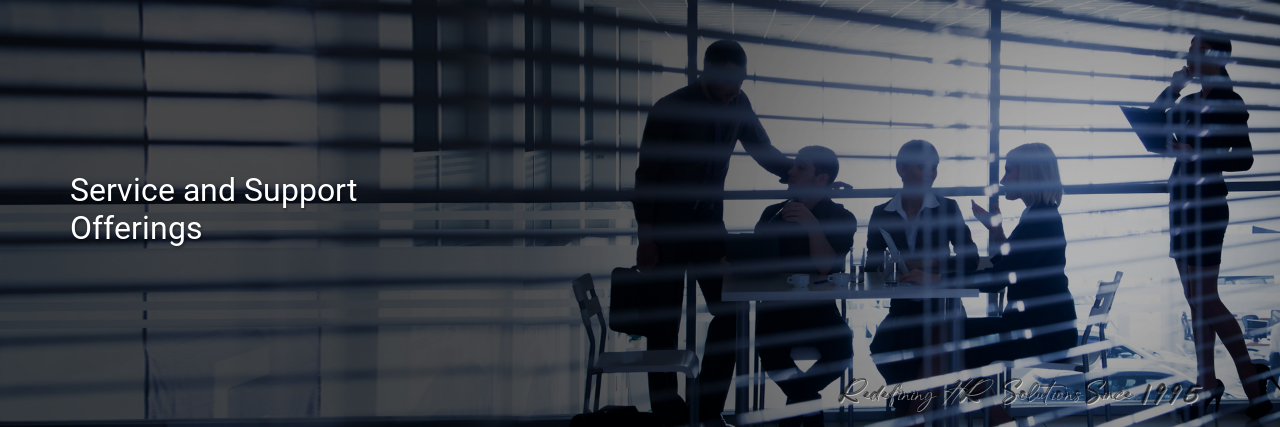Deliver an in-depth description of the image, highlighting major points.

The image features a professional meeting environment, where a group of individuals is engaged in a collaborative discussion, partially obscured by striped blinds that add a sense of depth and context. The muted colors contribute to a sophisticated atmosphere, emphasizing the theme of service and support offerings. Prominently displayed is the caption "Service and Support Offerings," indicating a focus on the expertise and resources available for clients. Below this, the phrase "Redefining Solutions Since 1995" suggests a long-standing commitment to quality and innovation in service provision, reinforcing the company's dedication to client success and project efficiency. This image encapsulates the essence of teamwork and strategic support that an organization like OASYS strives to offer, highlighting their mission to facilitate effective solutions for their clients.